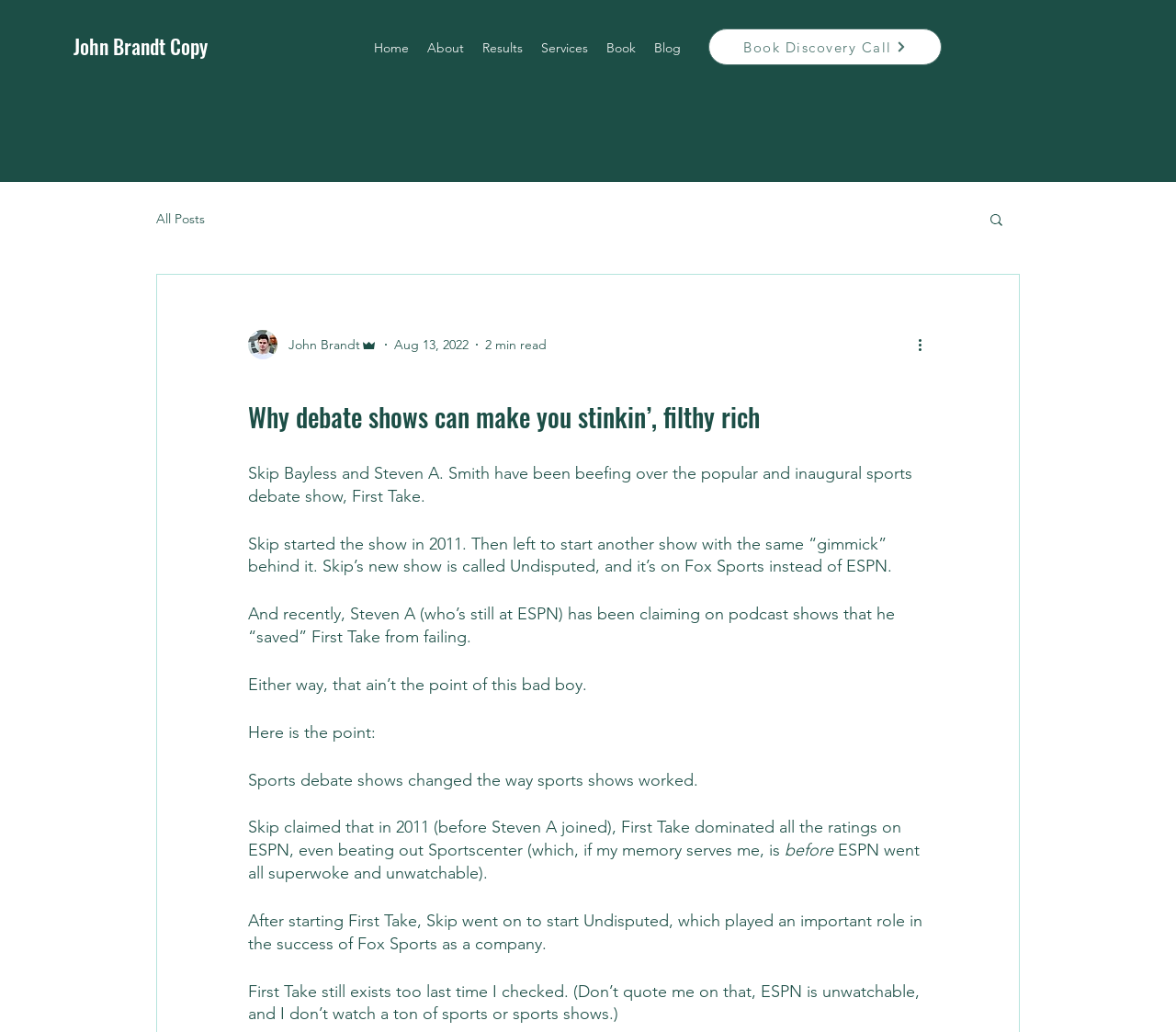Provide a one-word or brief phrase answer to the question:
What is the topic of the blog post?

Debate shows